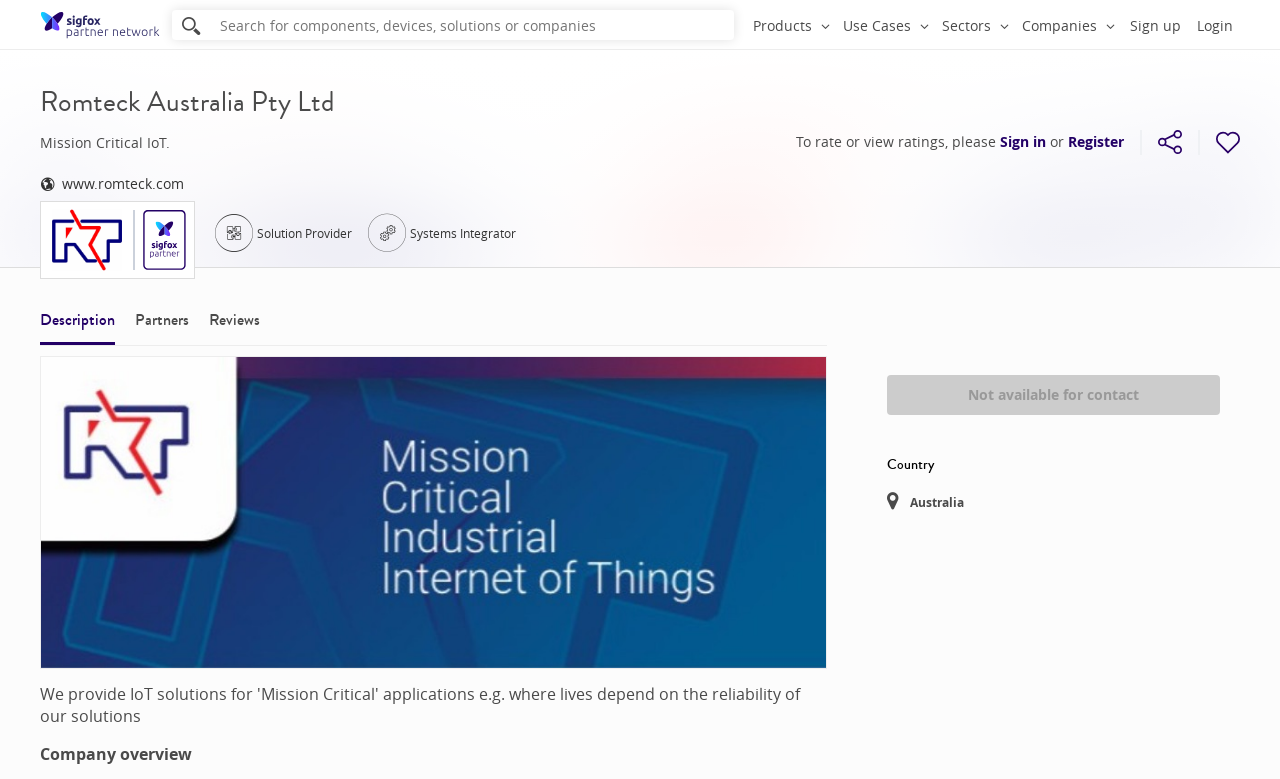What is the company name?
Give a comprehensive and detailed explanation for the question.

I found the company name by looking at the top-left corner of the webpage, where it says 'Romteck Australia Pty Ltd | Sigfox Partner Network | The IoT solution book'.